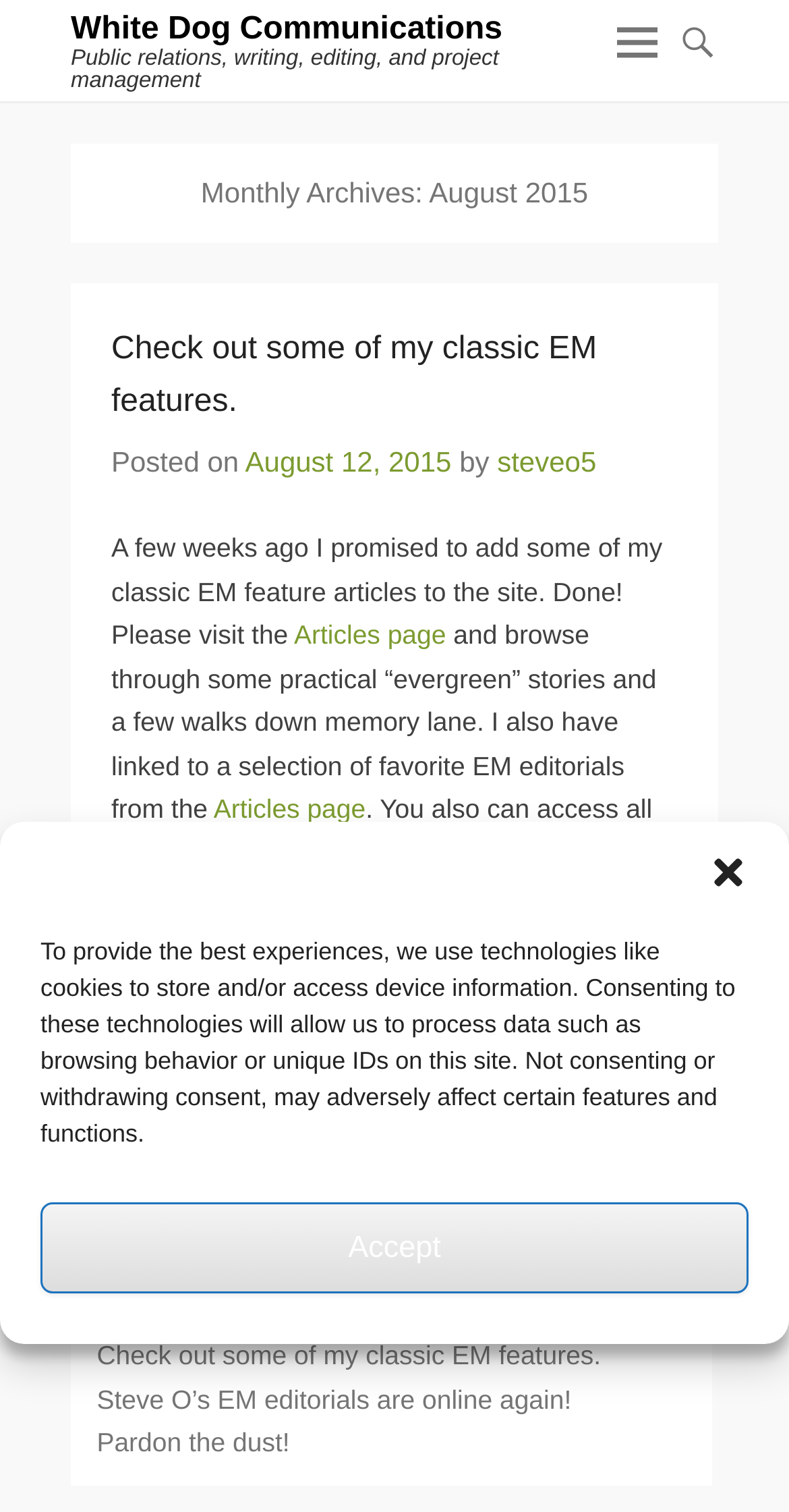Please determine the primary heading and provide its text.

White Dog Communications